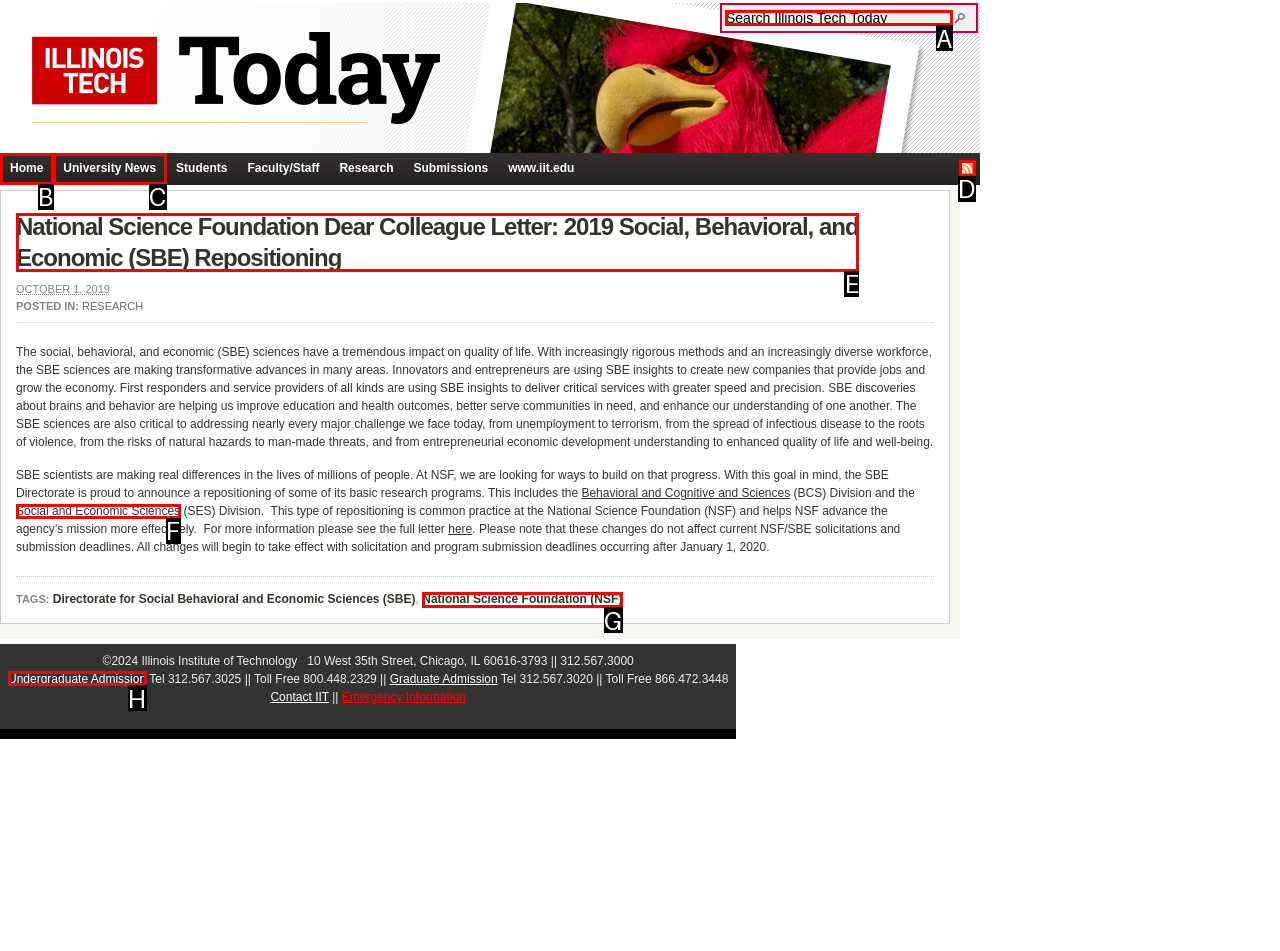Tell me which element should be clicked to achieve the following objective: Search Illinois Tech Today
Reply with the letter of the correct option from the displayed choices.

A